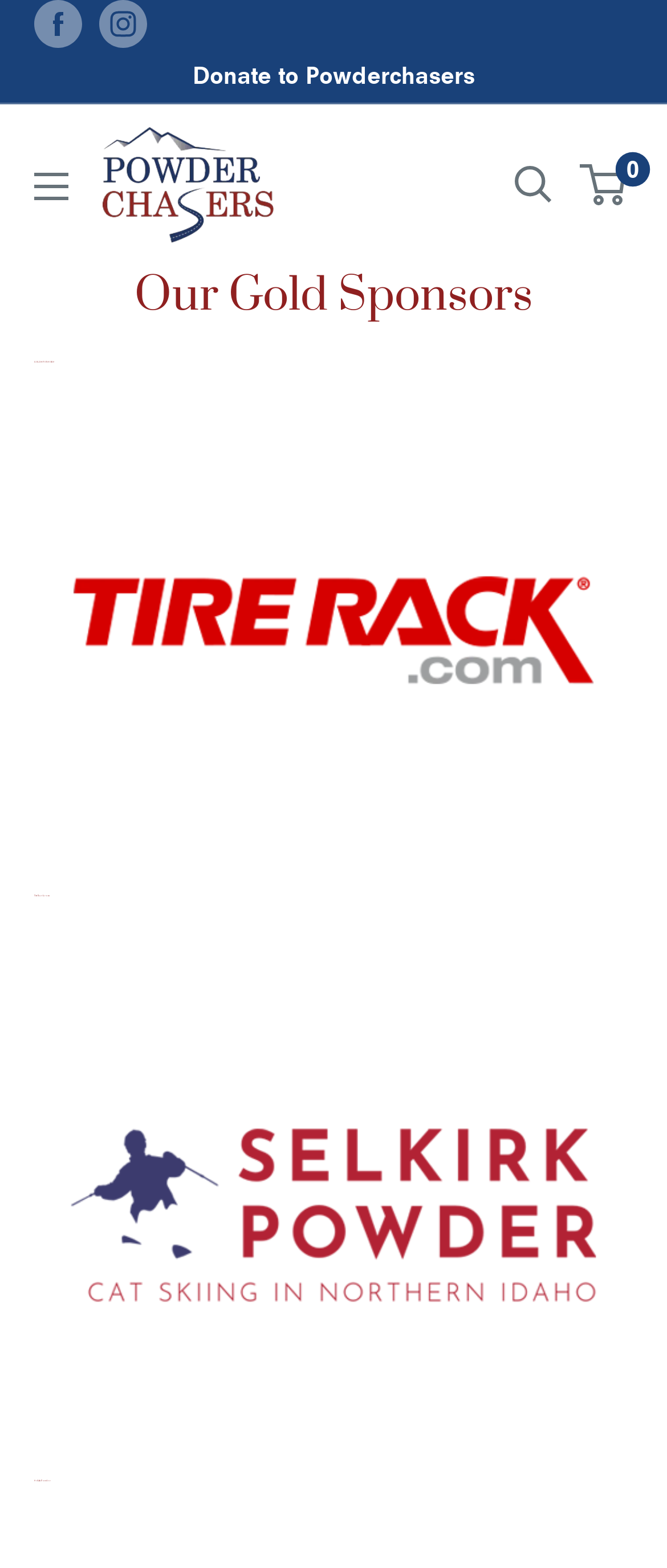Respond with a single word or phrase to the following question:
What is the purpose of the button 'Open menu'?

To open a menu